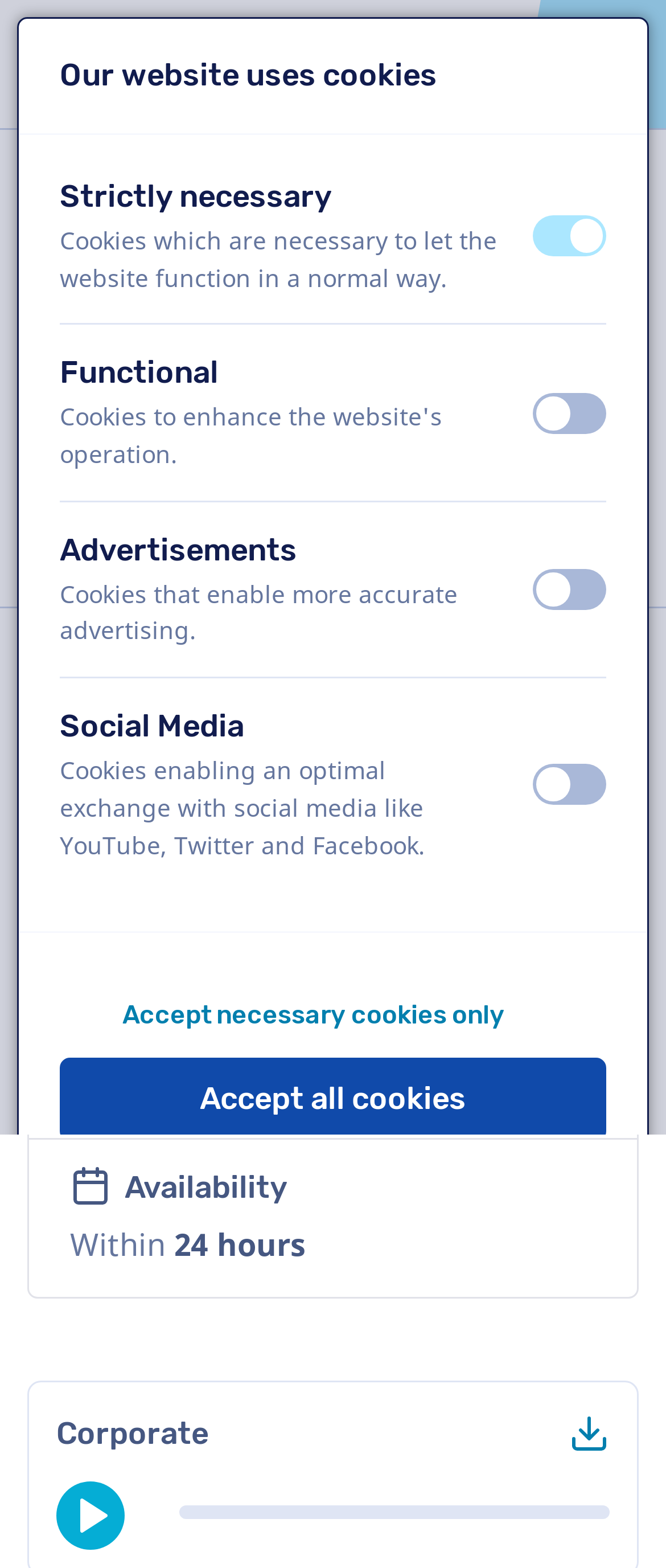Please find the bounding box for the UI element described by: "VoiceProductions".

[0.041, 0.017, 0.195, 0.064]